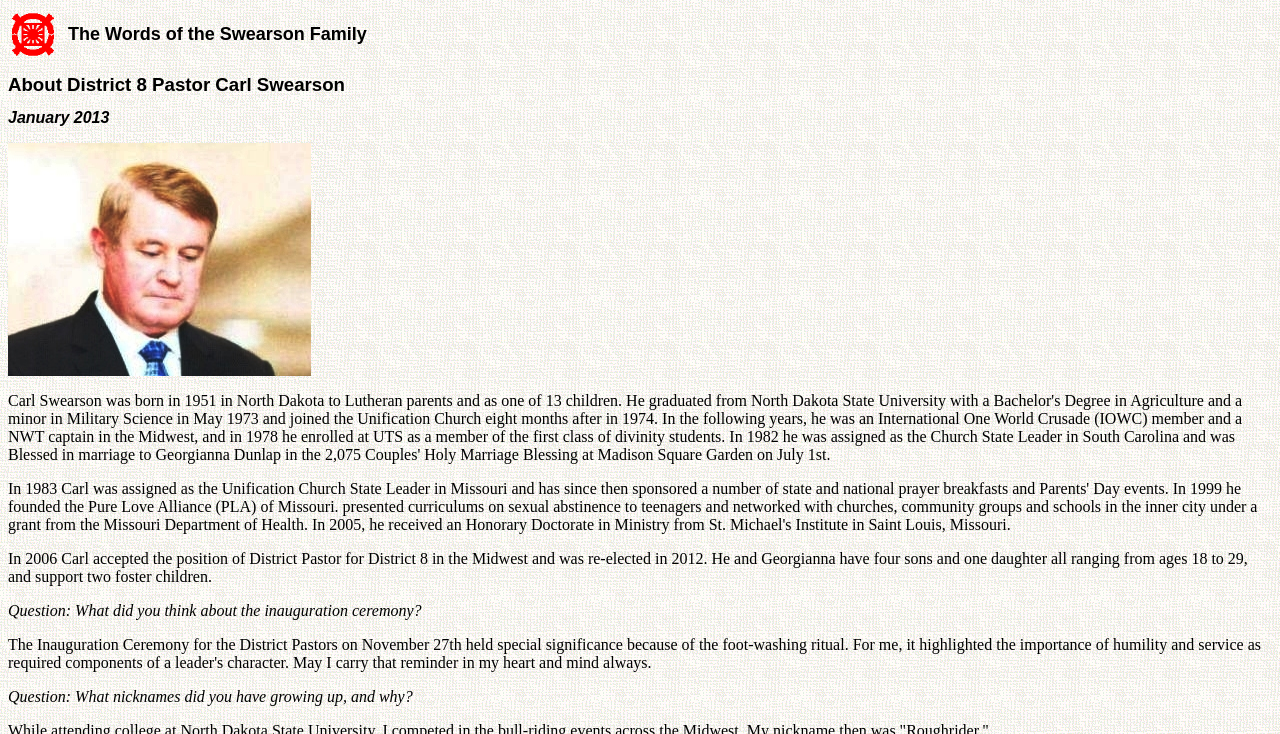Create an elaborate caption that covers all aspects of the webpage.

The webpage is about District 8 Pastor Carl Swearson. At the top, there is a heading with the title "About District 8 Pastor Carl Swearson". Below the title, there is a table with two columns. The left column contains an image, and the right column has a heading "The Words of the Swearson Family". 

Further down, there is another heading "January 2013". Below this heading, there is a large image taking up about a quarter of the page. 

The main content of the page is a paragraph of text that describes Pastor Carl Swearson's career and family. It mentions that he became the District Pastor for District 8 in 2006 and was re-elected in 2012, and that he has five biological children and two foster children. 

Below this paragraph, there are two questions, "What did you think about the inauguration ceremony?" and "What nicknames did you have growing up, and why?", which appear to be interview questions.